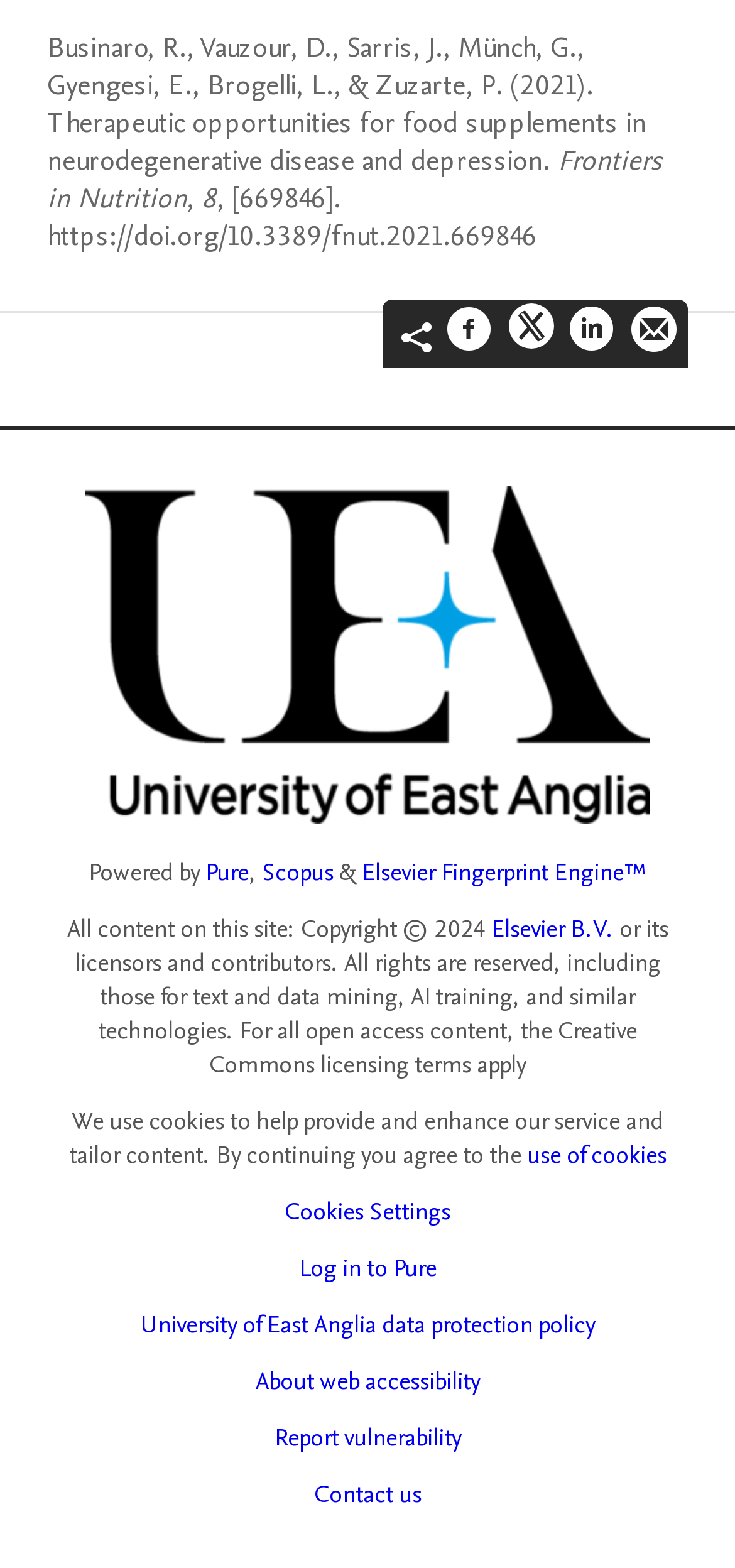Answer the question using only a single word or phrase: 
What is the journal name of the research paper?

Frontiers in Nutrition